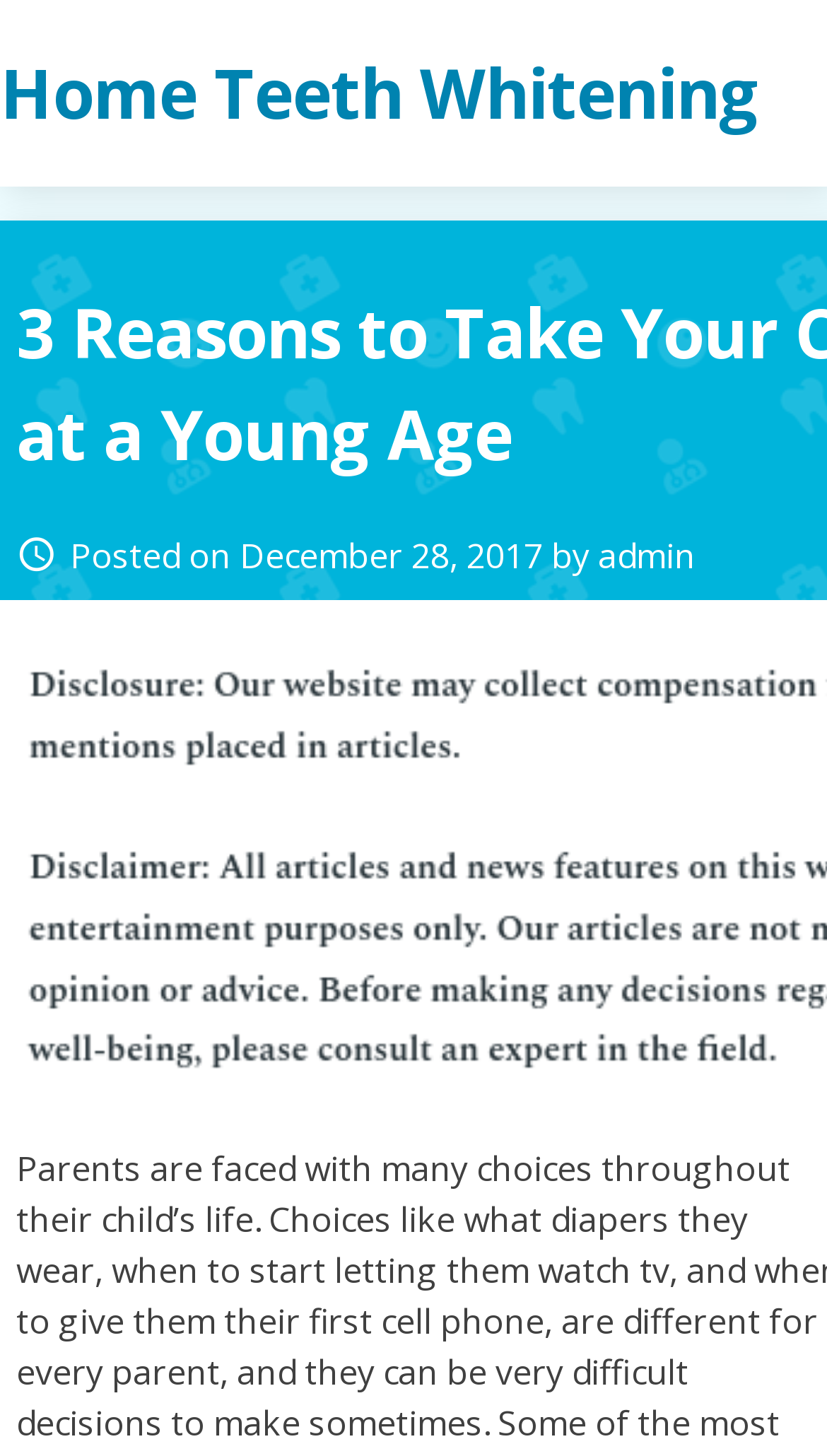Please answer the following question as detailed as possible based on the image: 
What is the position of the 'Home Teeth Whitening' link?

I found the position of the 'Home Teeth Whitening' link by comparing its y1, y2 coordinates with other elements. Since its y1, y2 coordinates are smaller than others, it is located at the top.